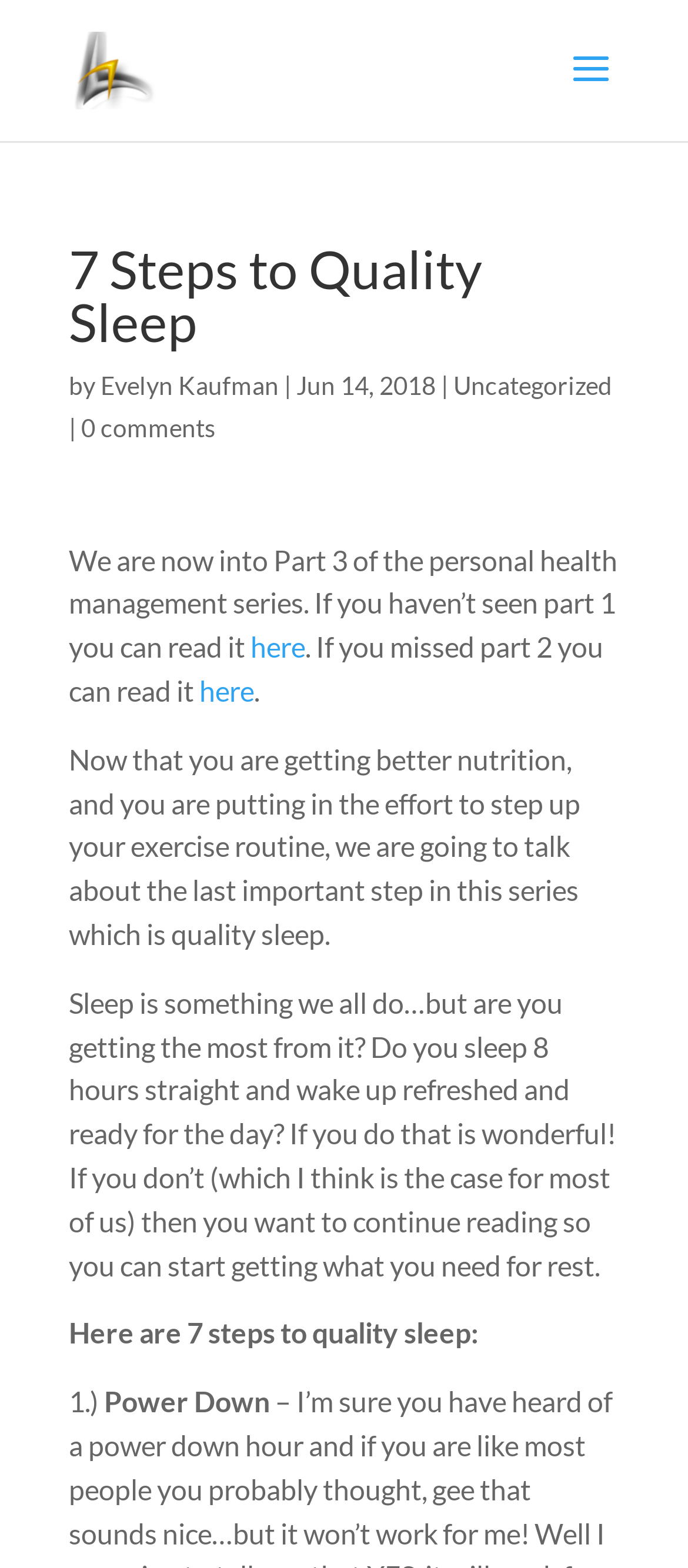Who is the author of this article?
Using the image as a reference, give an elaborate response to the question.

The author of this article is Evelyn Kaufman, which can be found by looking at the text 'by Evelyn Kaufman' in the article header.